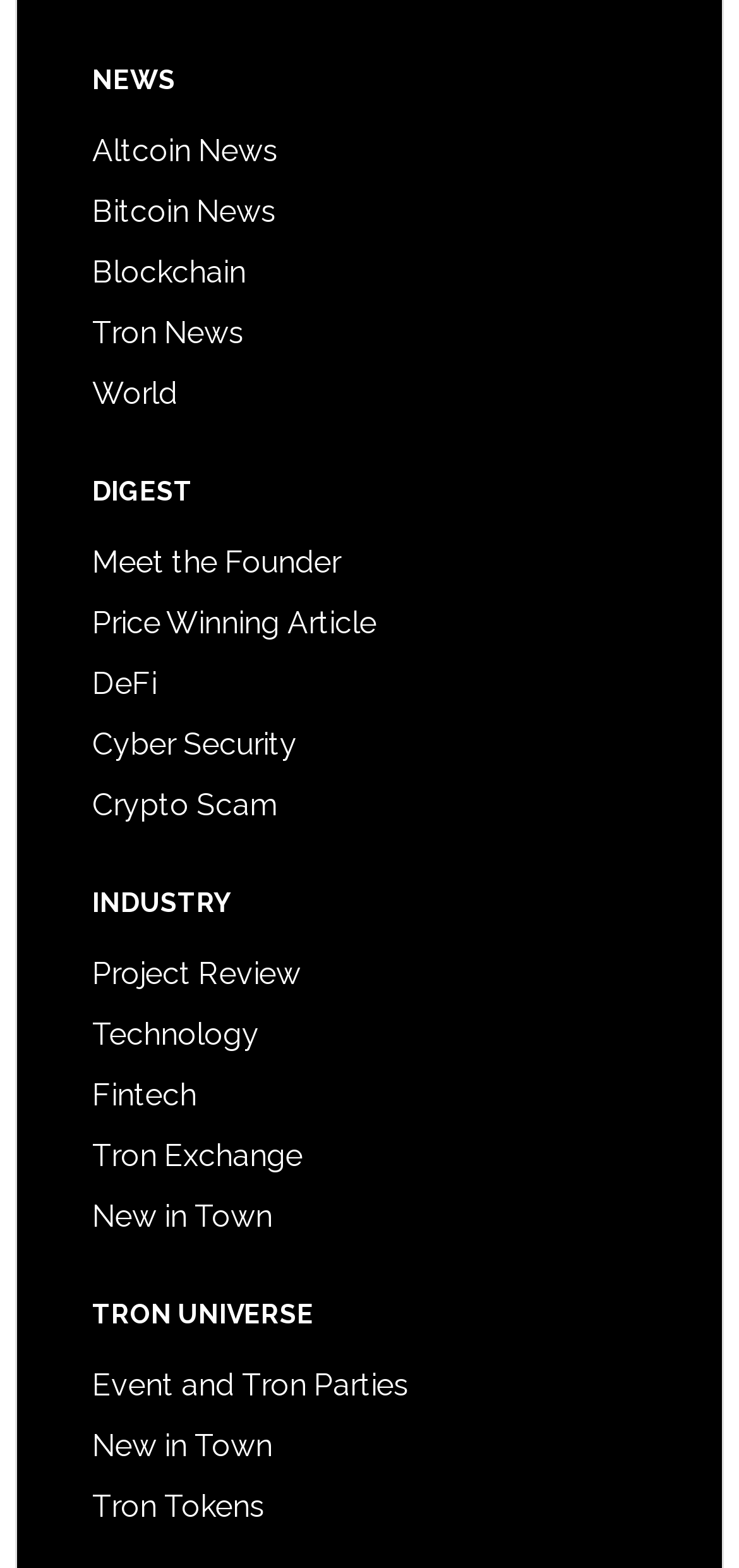How many headings are on the webpage?
Give a comprehensive and detailed explanation for the question.

There are four headings on the webpage, which are 'NEWS', 'DIGEST', 'INDUSTRY', and 'TRON UNIVERSE'. These headings are used to categorize the links on the webpage.